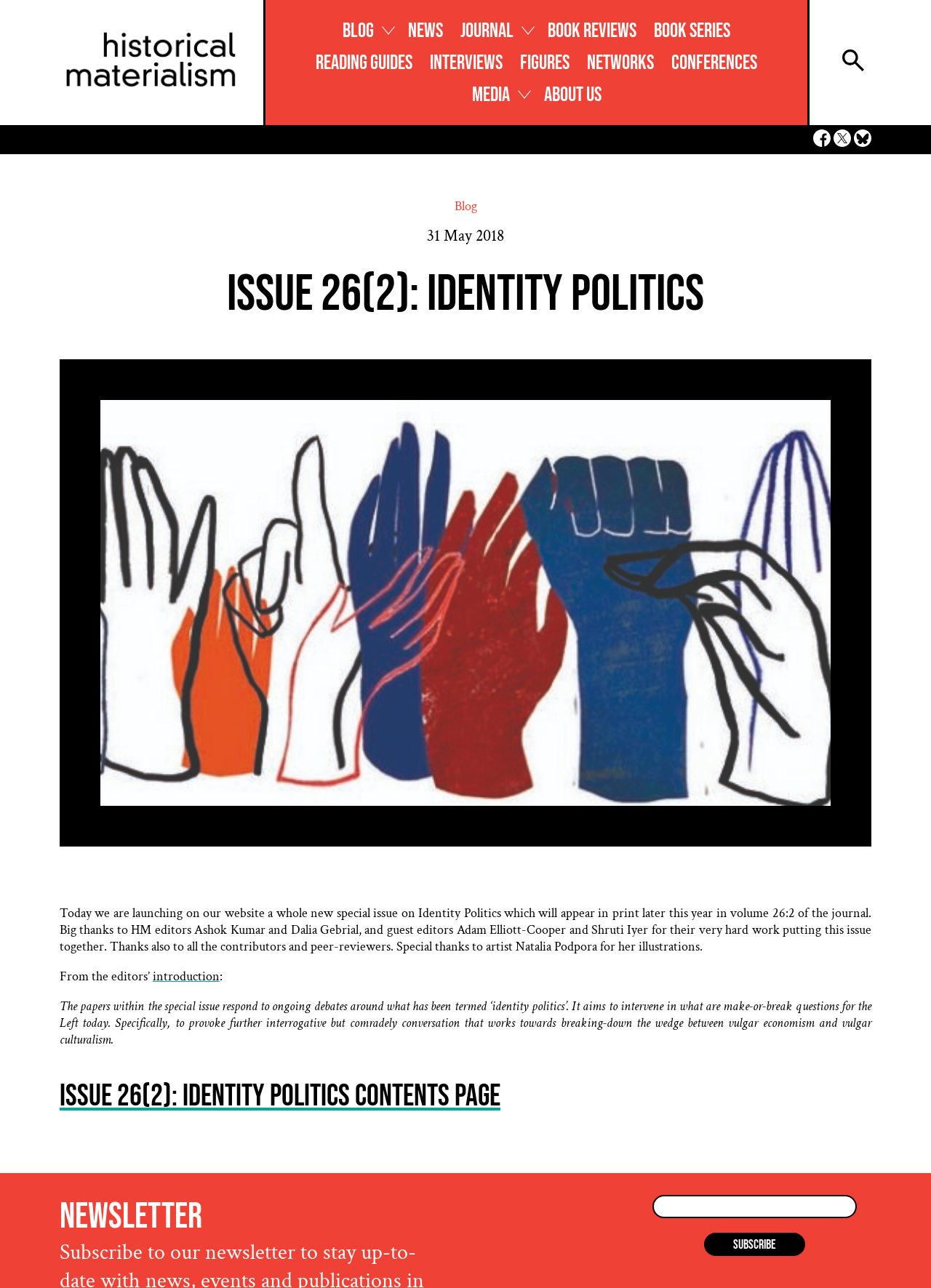Given the element description, predict the bounding box coordinates in the format (top-left x, top-left y, bottom-right x, bottom-right y). Make sure all values are between 0 and 1. Here is the element description: Book Reviews

[0.579, 0.015, 0.693, 0.033]